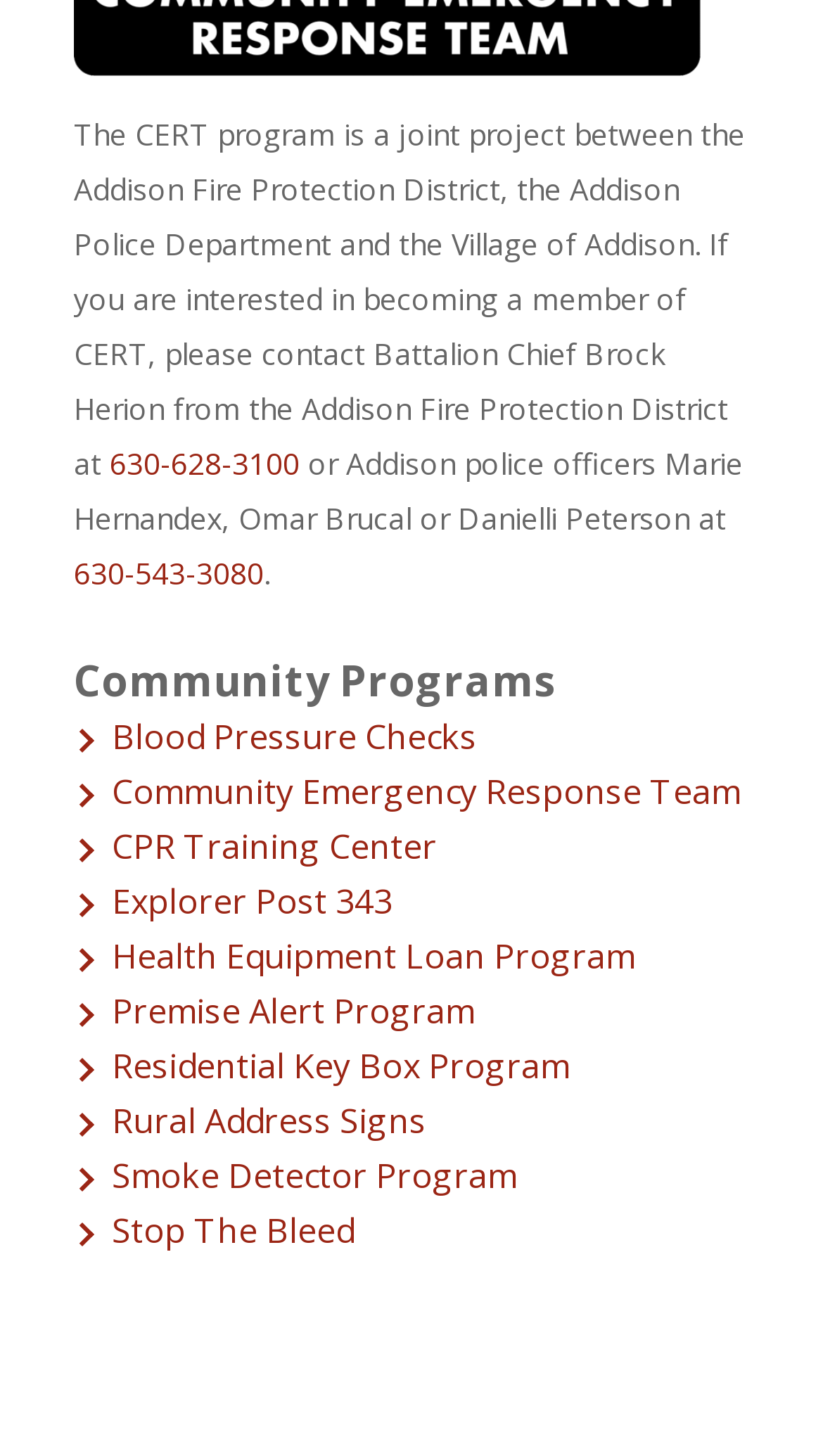Can you identify the bounding box coordinates of the clickable region needed to carry out this instruction: 'Contact Battalion Chief Brock Herion'? The coordinates should be four float numbers within the range of 0 to 1, stated as [left, top, right, bottom].

[0.09, 0.079, 0.905, 0.332]